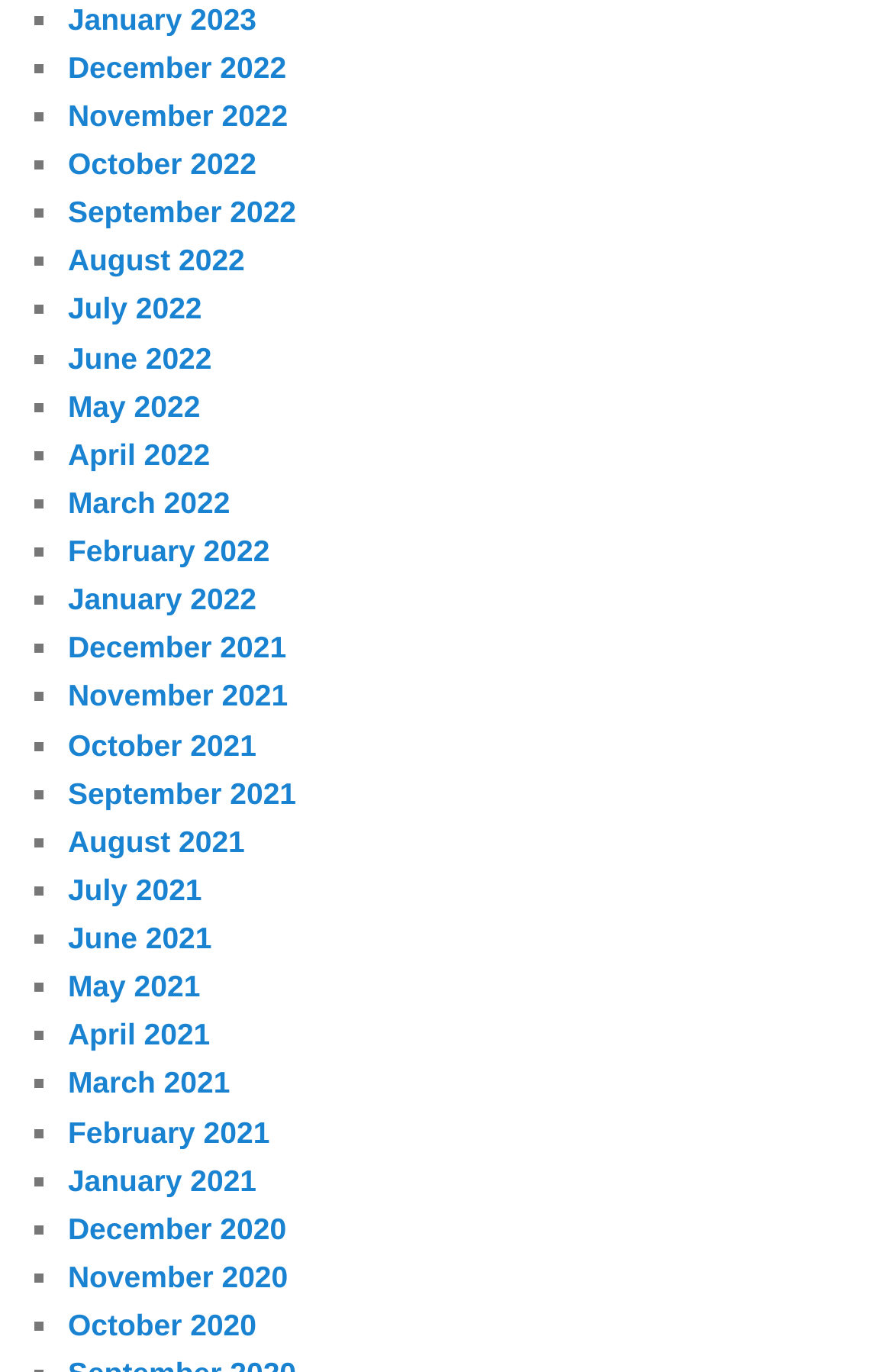Please locate the bounding box coordinates of the element's region that needs to be clicked to follow the instruction: "Check out the BIG STORY". The bounding box coordinates should be provided as four float numbers between 0 and 1, i.e., [left, top, right, bottom].

None